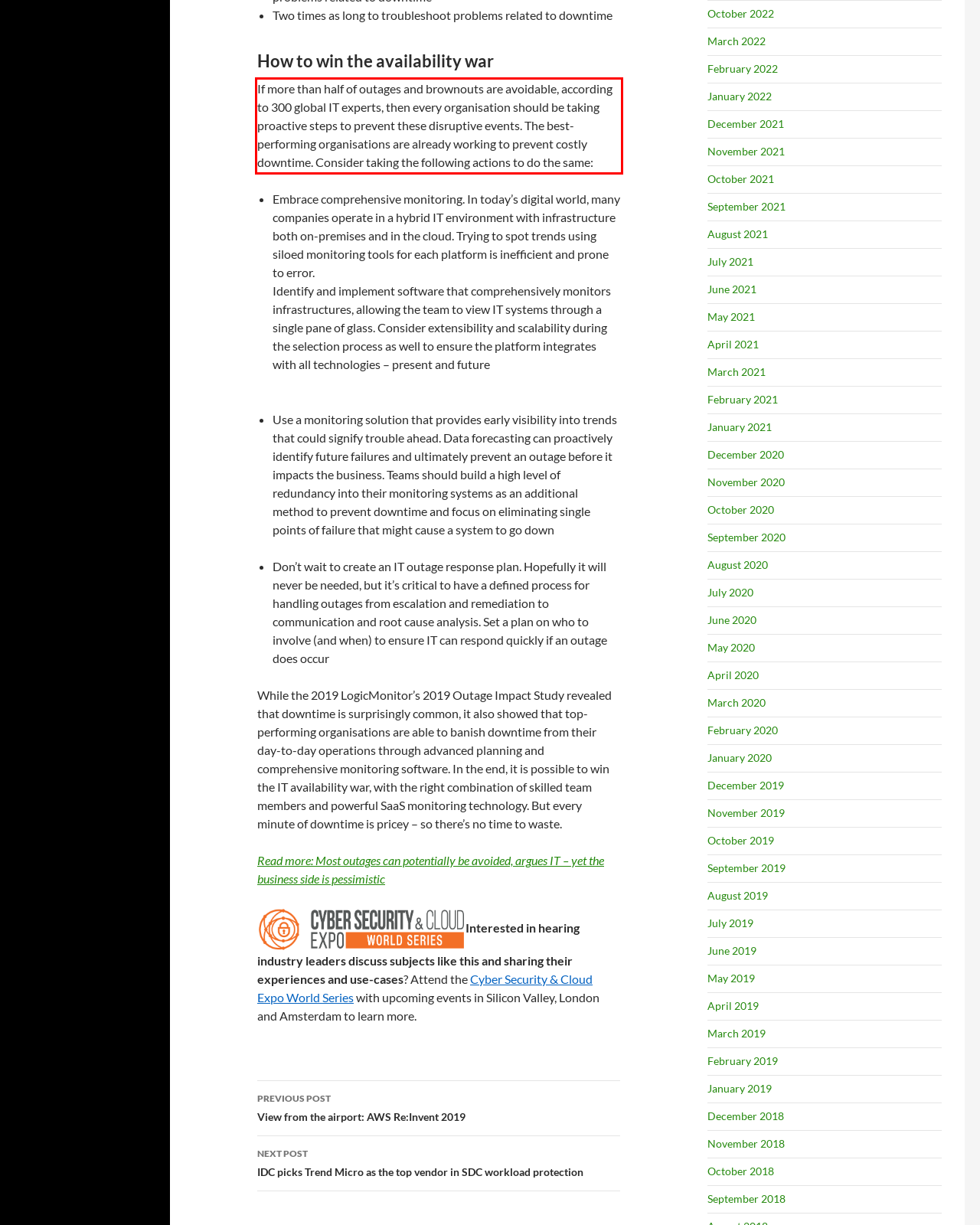Please use OCR to extract the text content from the red bounding box in the provided webpage screenshot.

If more than half of outages and brownouts are avoidable, according to 300 global IT experts, then every organisation should be taking proactive steps to prevent these disruptive events. The best-performing organisations are already working to prevent costly downtime. Consider taking the following actions to do the same: